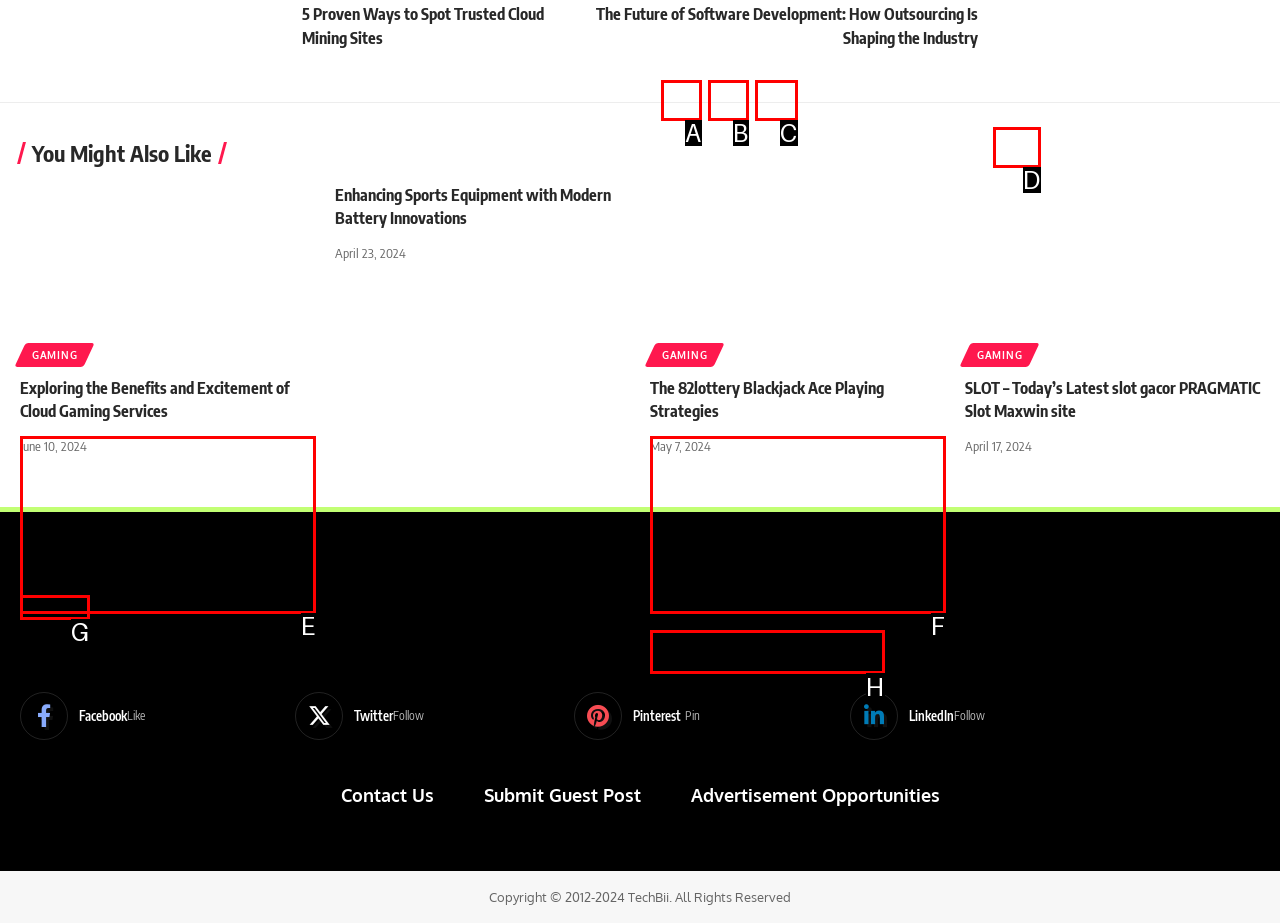Identify which HTML element matches the description: parent_node: Facebook aria-label="More"
Provide your answer in the form of the letter of the correct option from the listed choices.

D